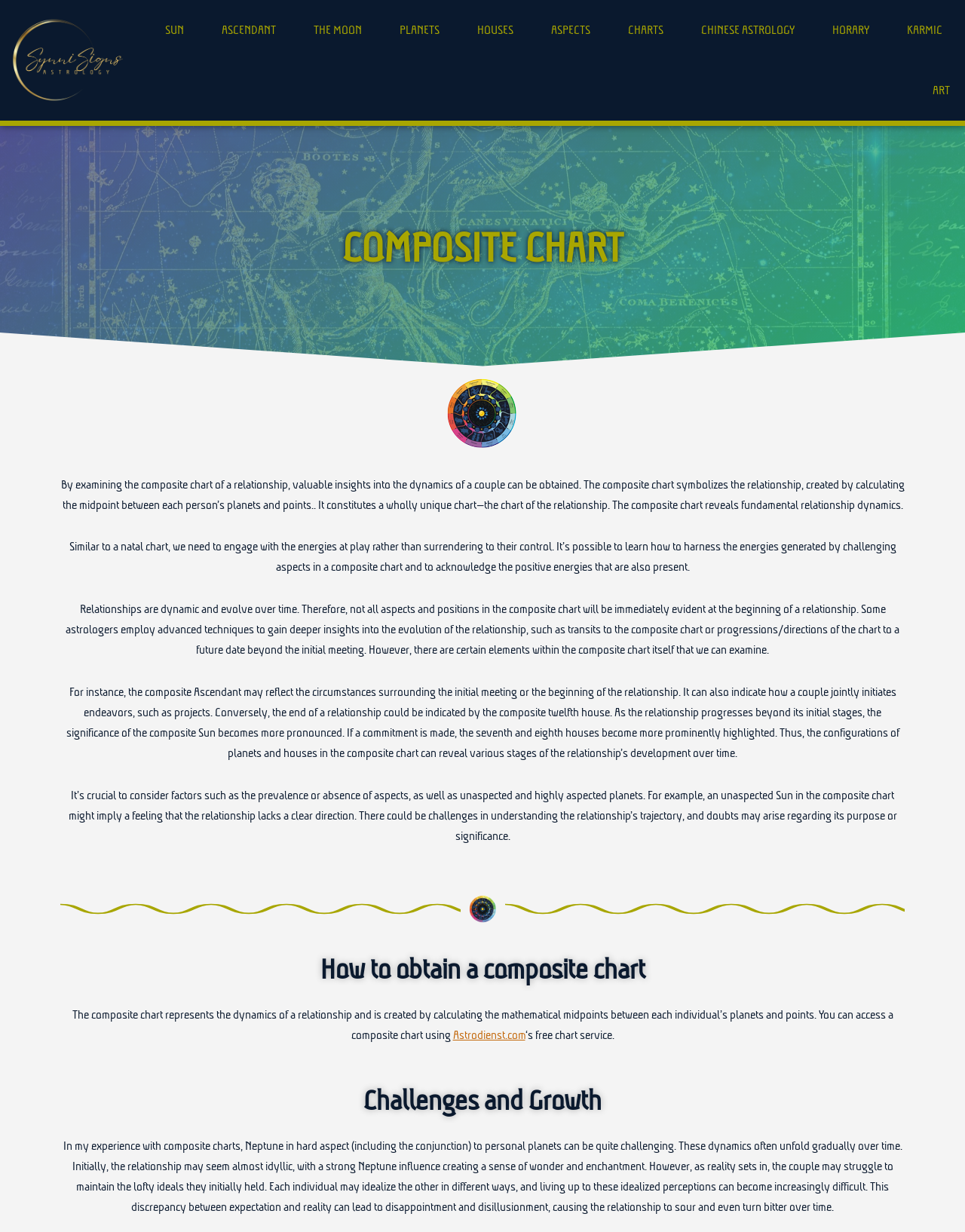Please identify the bounding box coordinates of the element that needs to be clicked to perform the following instruction: "Click the 'ESN FINLAND' link".

None